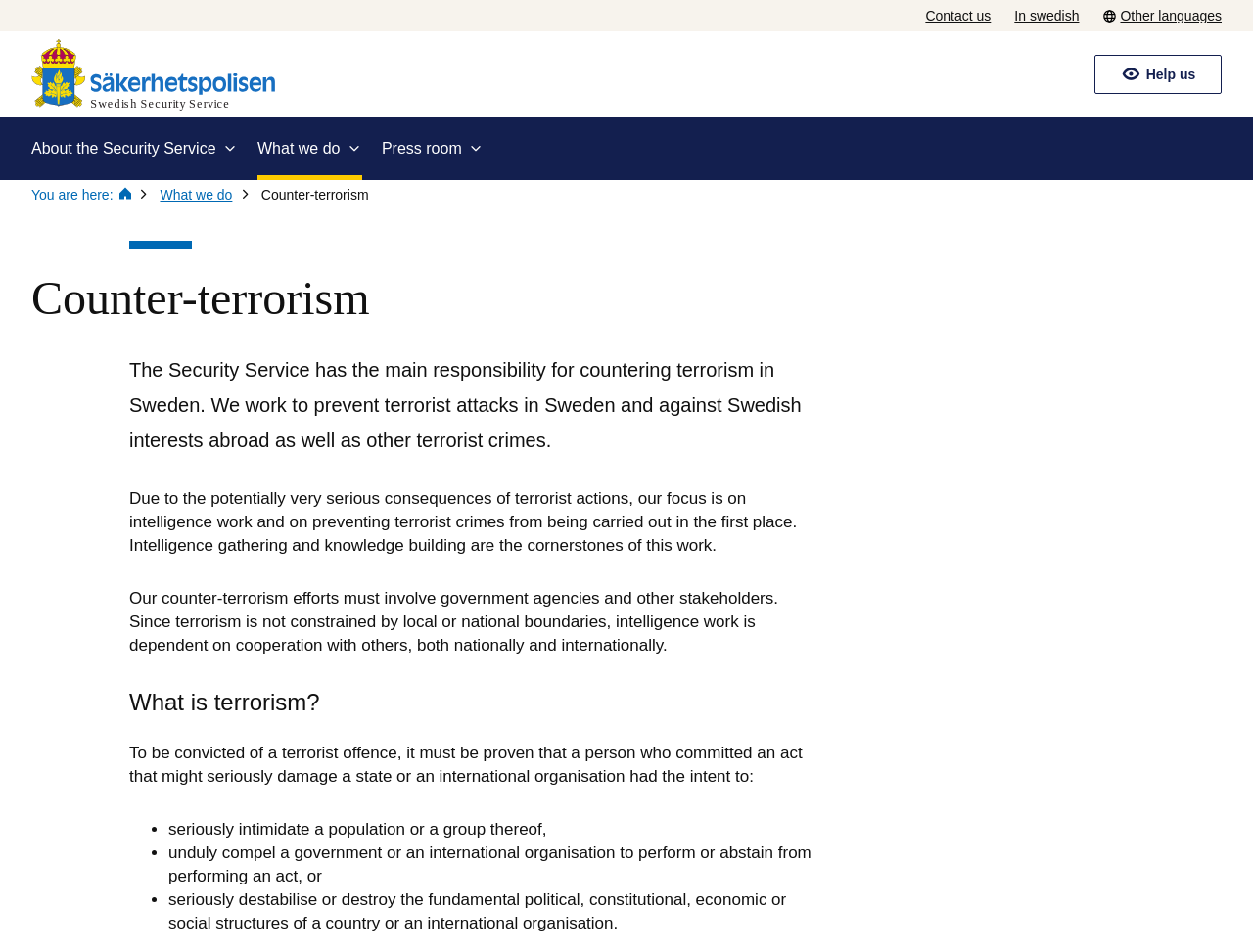What is the main responsibility of the Security Service in Sweden?
Refer to the screenshot and deliver a thorough answer to the question presented.

Based on the webpage content, the Security Service has the main responsibility for countering terrorism in Sweden, which is mentioned in the first paragraph of the webpage.